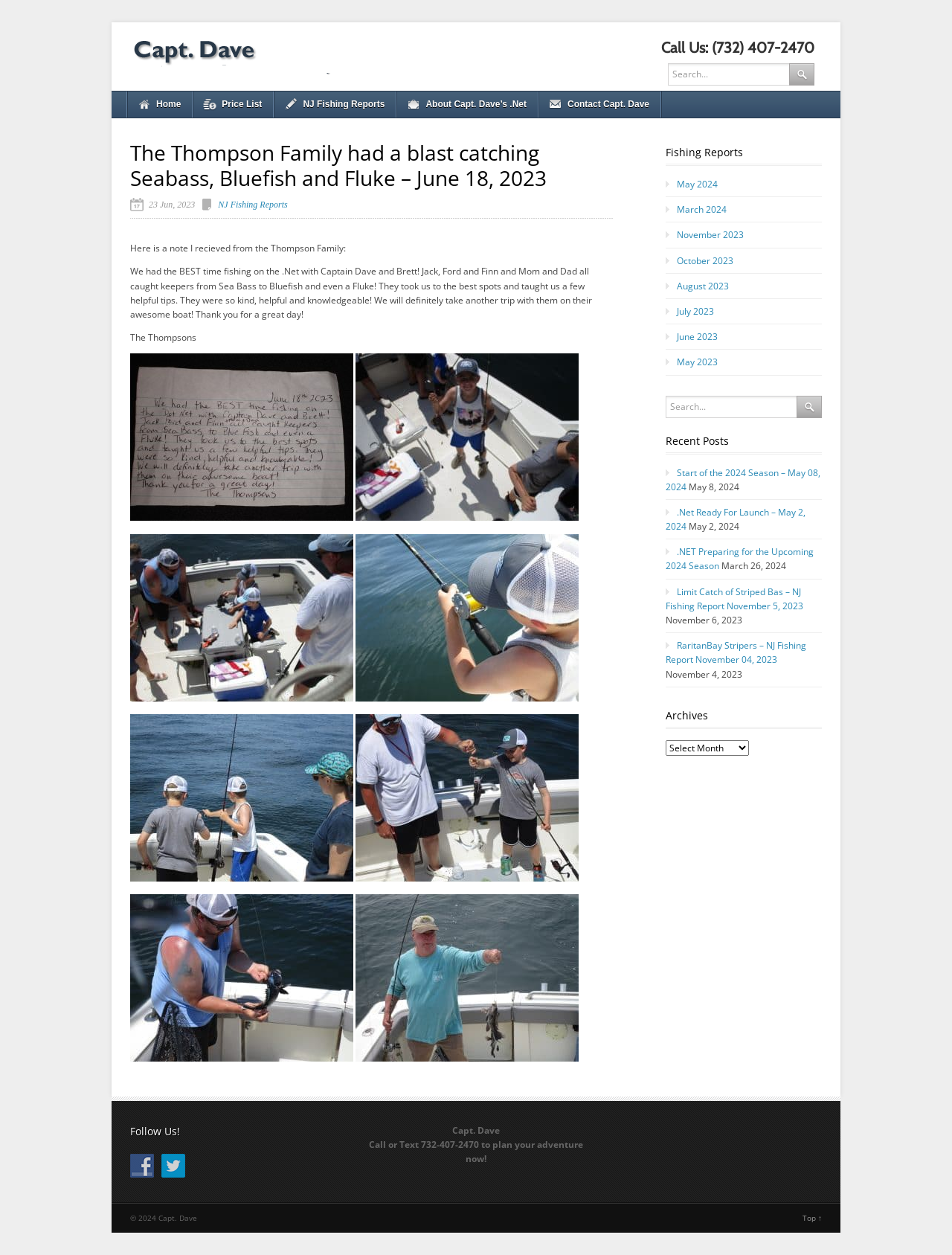Generate the text content of the main heading of the webpage.

The Thompson Family had a blast catching Seabass, Bluefish and Fluke – June 18, 2023